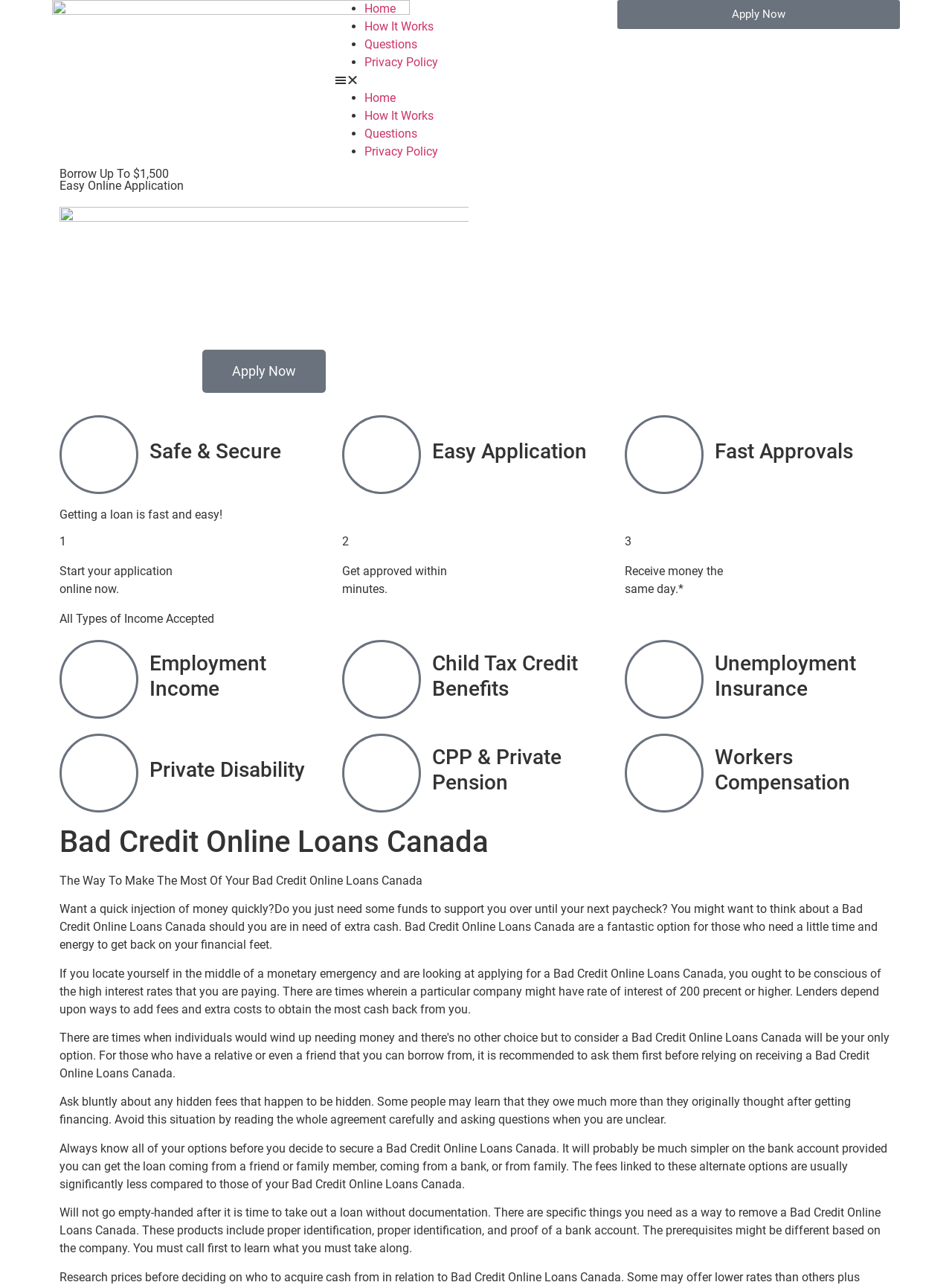Find and indicate the bounding box coordinates of the region you should select to follow the given instruction: "Search for something".

None